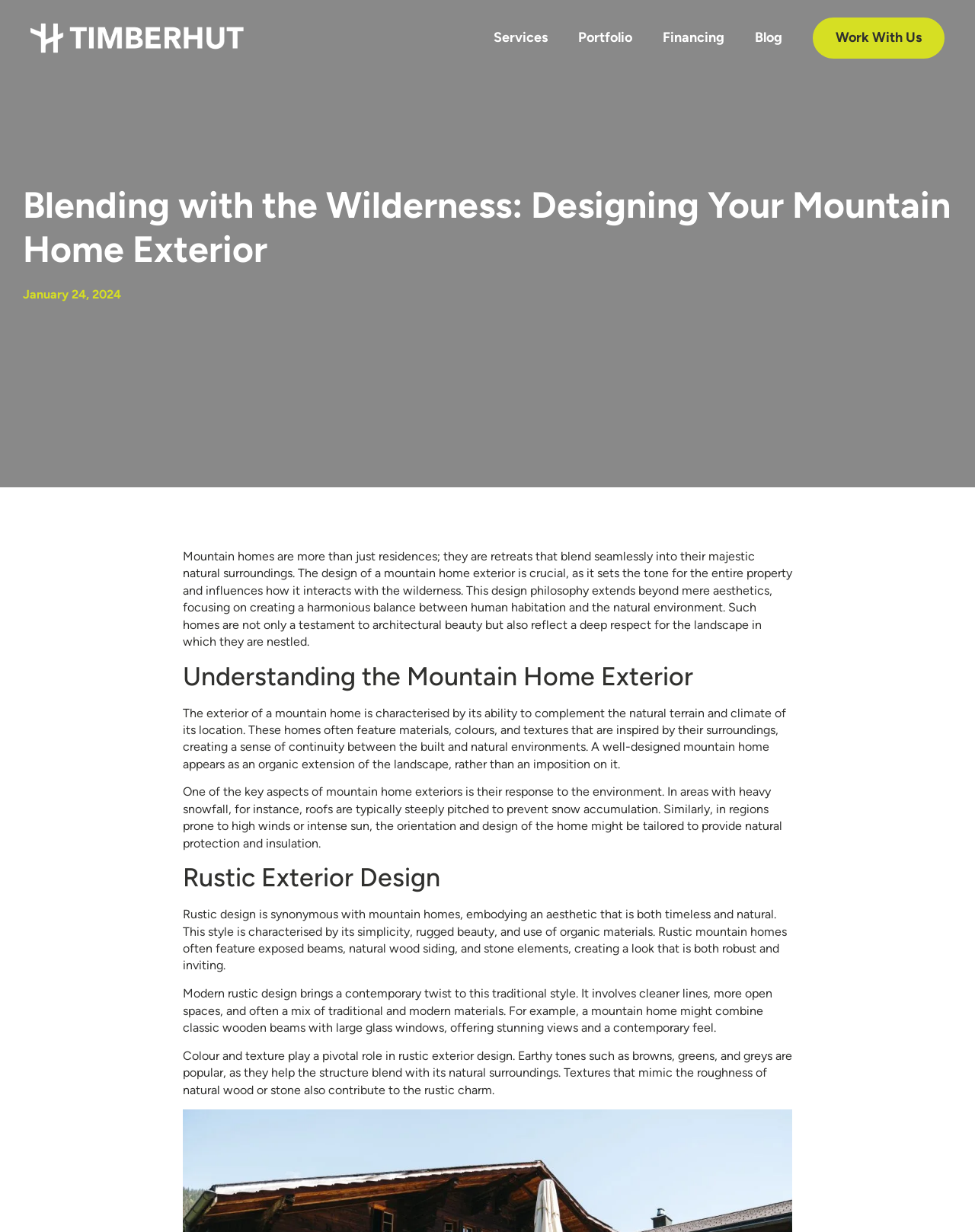Extract the main heading text from the webpage.

Blending with the Wilderness: Designing Your Mountain Home Exterior